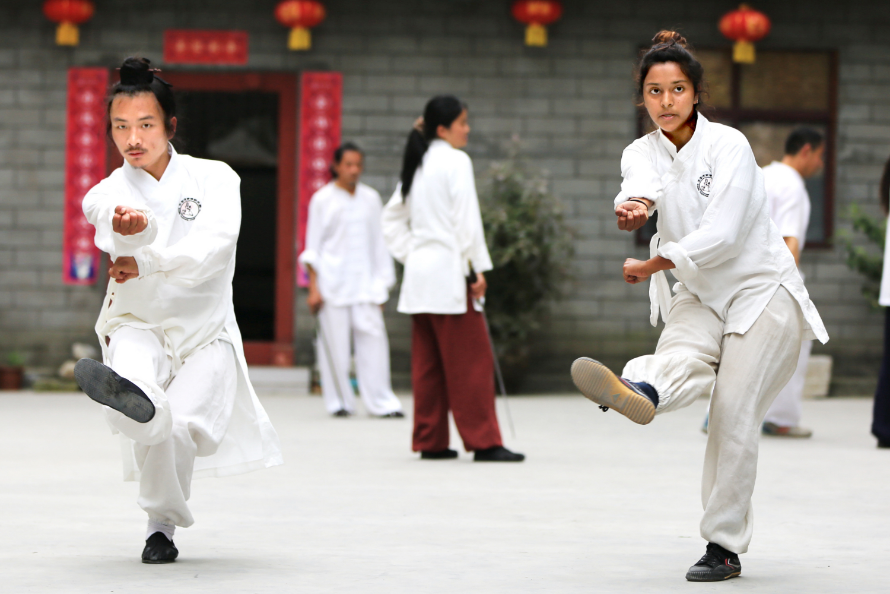Detail everything you observe in the image.

The image captures a dynamic moment in a Tai Chi practice session, showcasing an Indian girl and a male instructor in traditional white martial arts attire. Both are focused on perfecting their form, with the male instructor demonstrating a precise stance, his left arm extended forward and his right leg raised, embodying the grace and strength characteristic of Tai Chi movements. The girl mirrors his effort, concentrating intently as she positions herself in a similar posture, highlighting the cultural exchange inherent in their training. In the background, other practitioners engage in various forms of Tai Chi, contributing to the vibrant atmosphere of the scene, framed by traditional Chinese decor, including red lanterns that add to the cultural richness. This visual representation emphasizes the theme of cross-cultural learning and the harmonious collaboration between China and India through martial arts education.